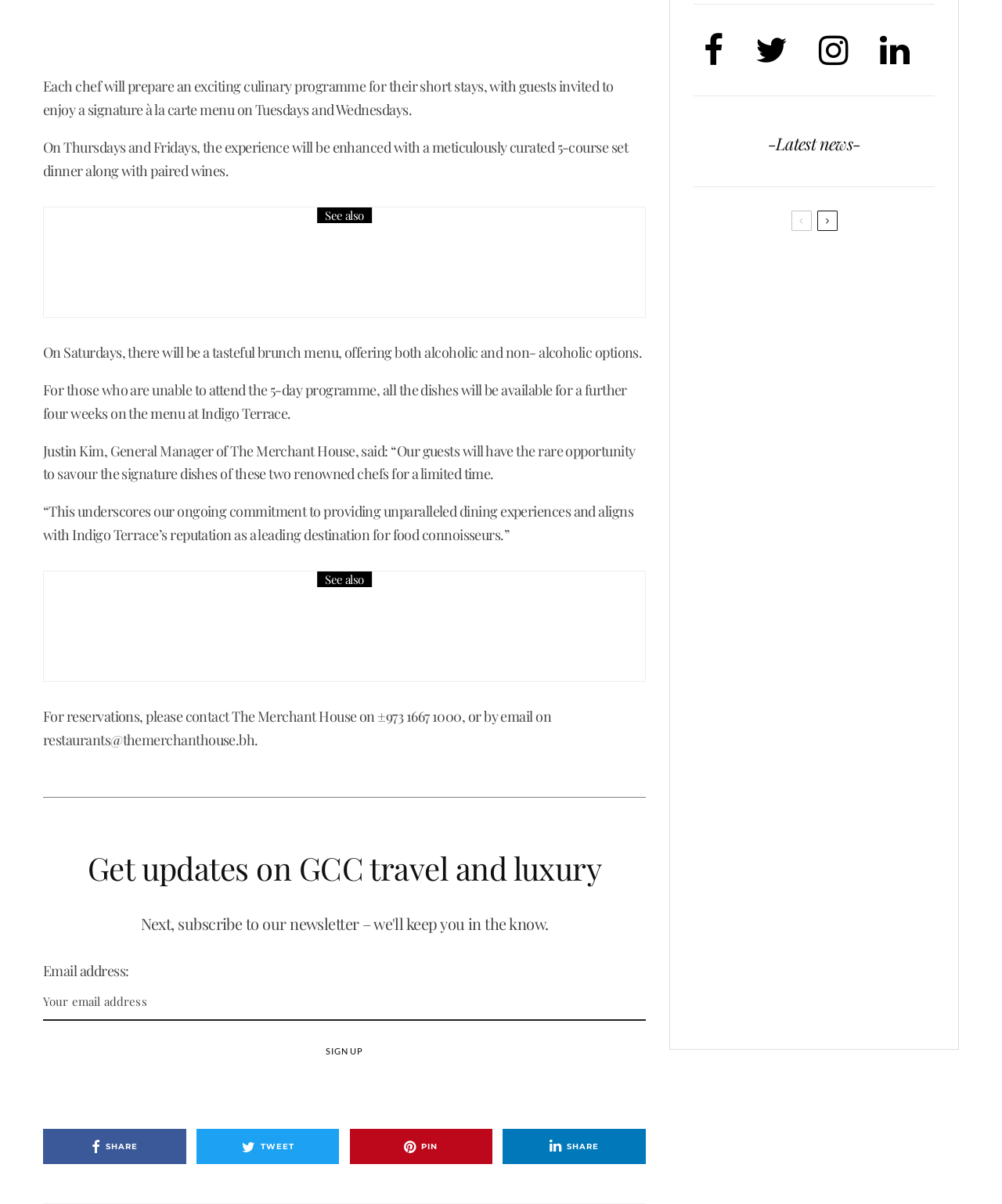Can you find the bounding box coordinates for the element to click on to achieve the instruction: "Sign up for updates"?

[0.043, 0.858, 0.645, 0.889]